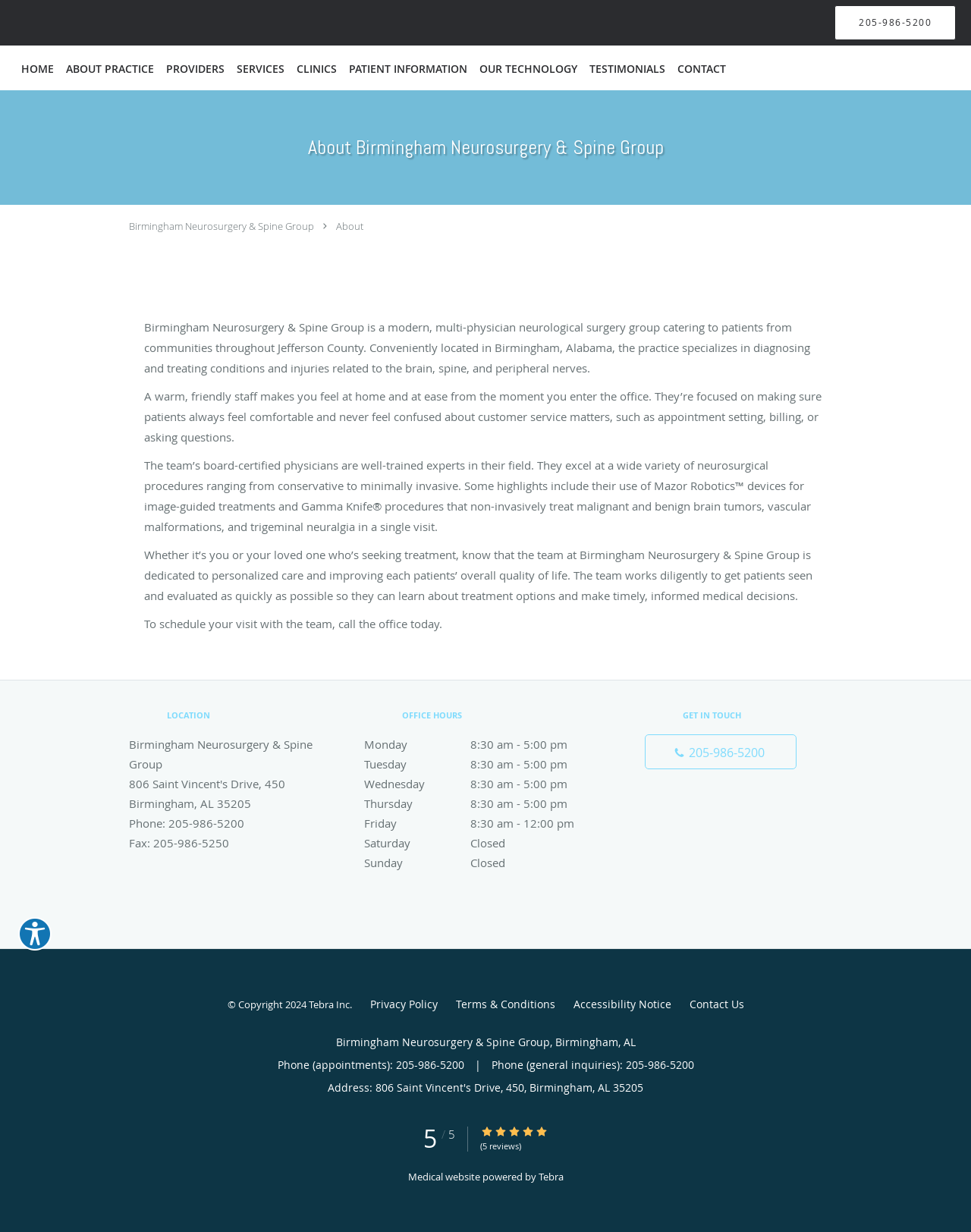How many stars does the practice have?
Respond with a short answer, either a single word or a phrase, based on the image.

5